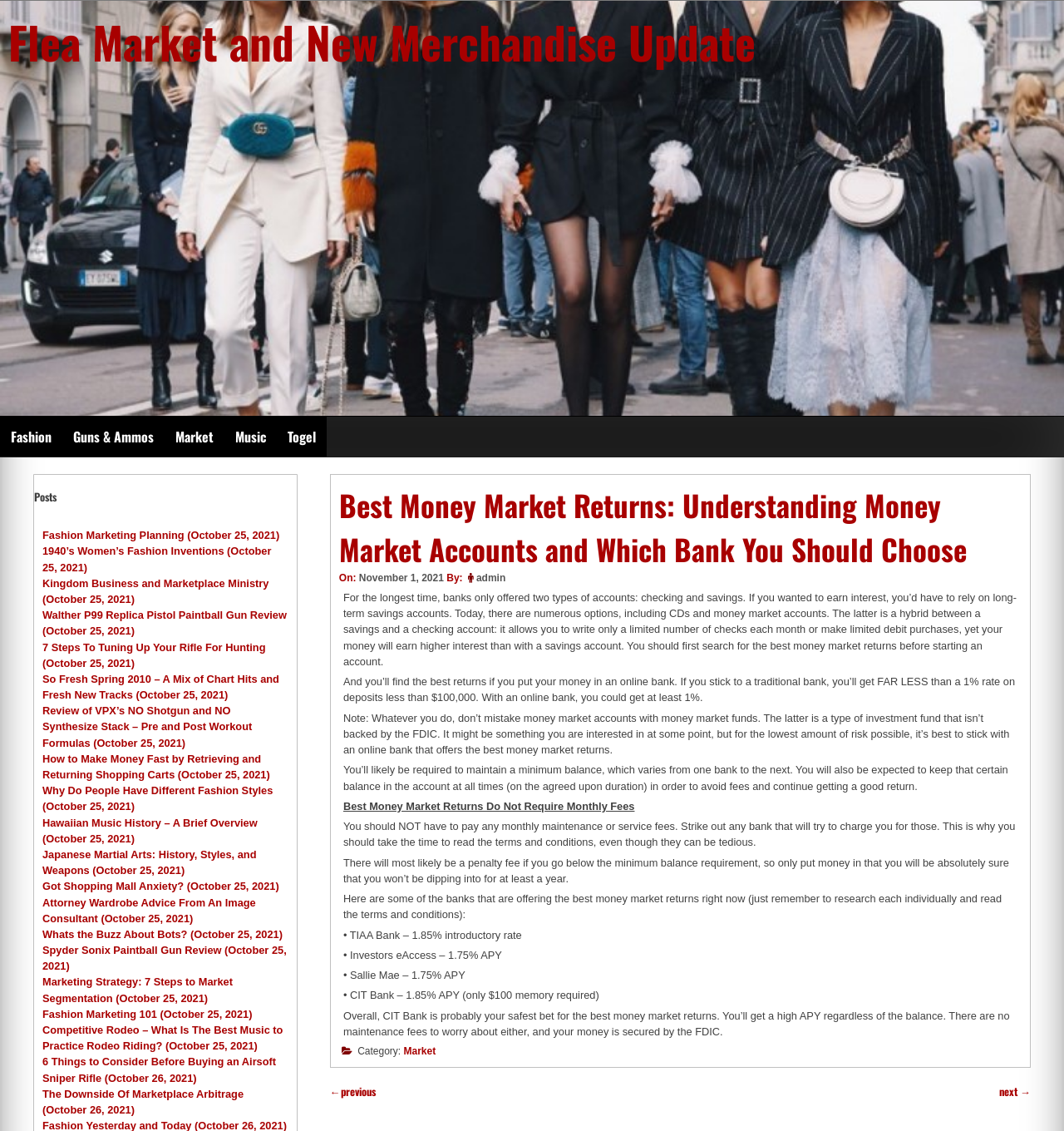Refer to the image and provide a thorough answer to this question:
What is the minimum balance requirement for CIT Bank?

The webpage mentions that CIT Bank requires a minimum balance of $100 to avoid fees and continue getting a good return.